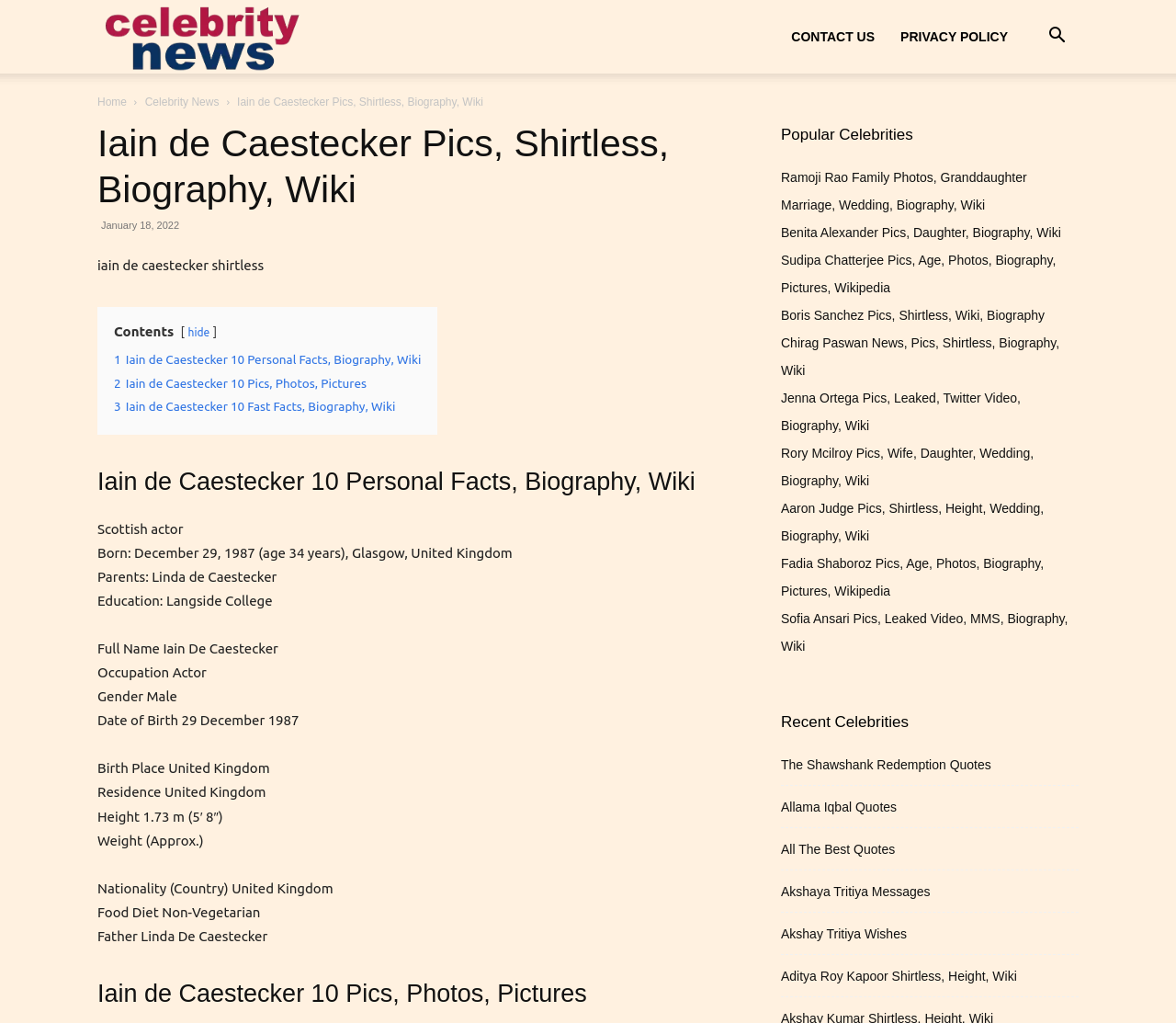What is Iain de Caestecker's occupation?
Kindly answer the question with as much detail as you can.

The occupation of Iain de Caestecker can be found in the section 'Iain de Caestecker 10 Personal Facts, Biography, Wiki' where it is mentioned that his occupation is an actor.